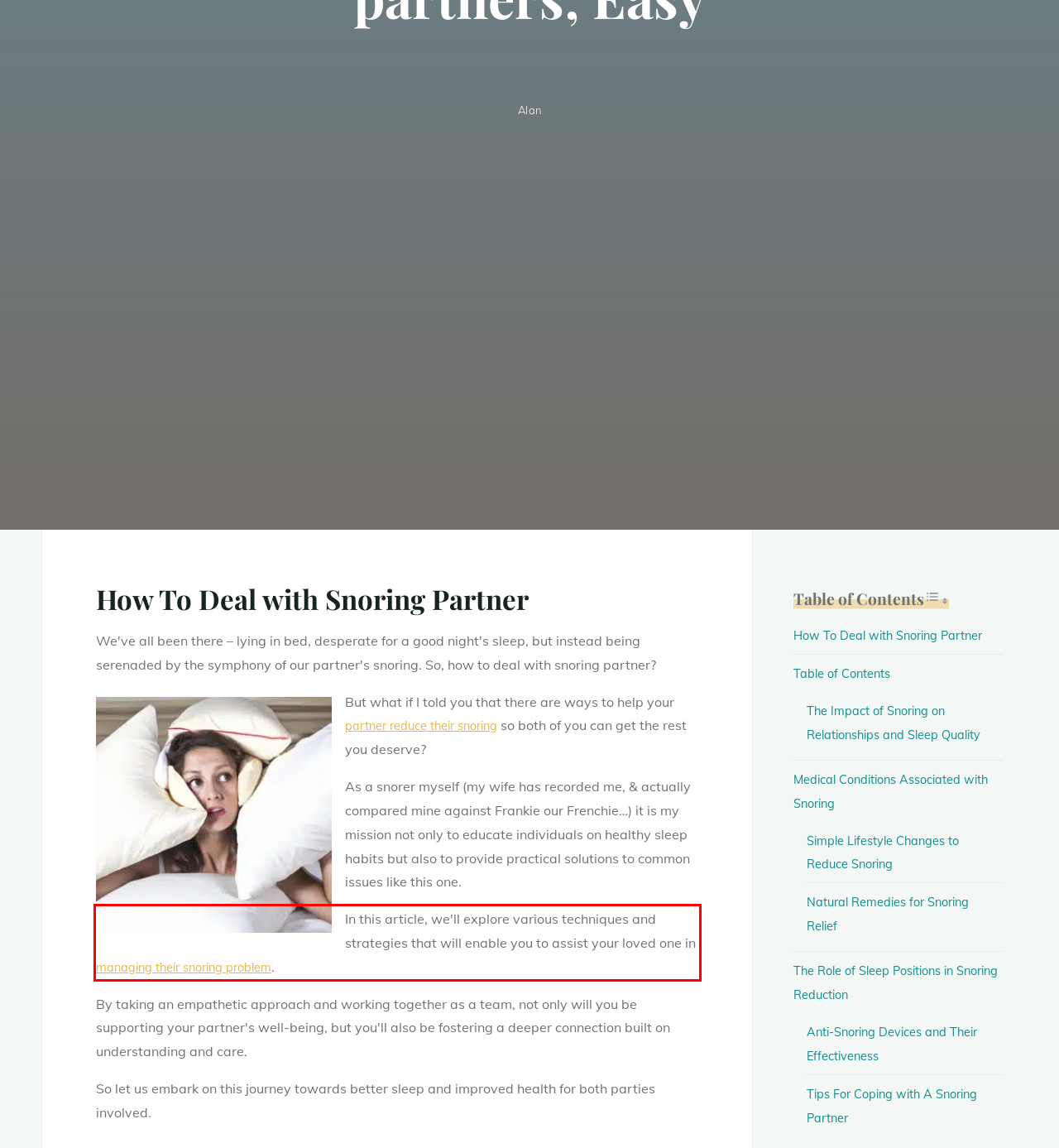Review the screenshot of the webpage and recognize the text inside the red rectangle bounding box. Provide the extracted text content.

In this article, we'll explore various techniques and strategies that will enable you to assist your loved one in managing their snoring problem.